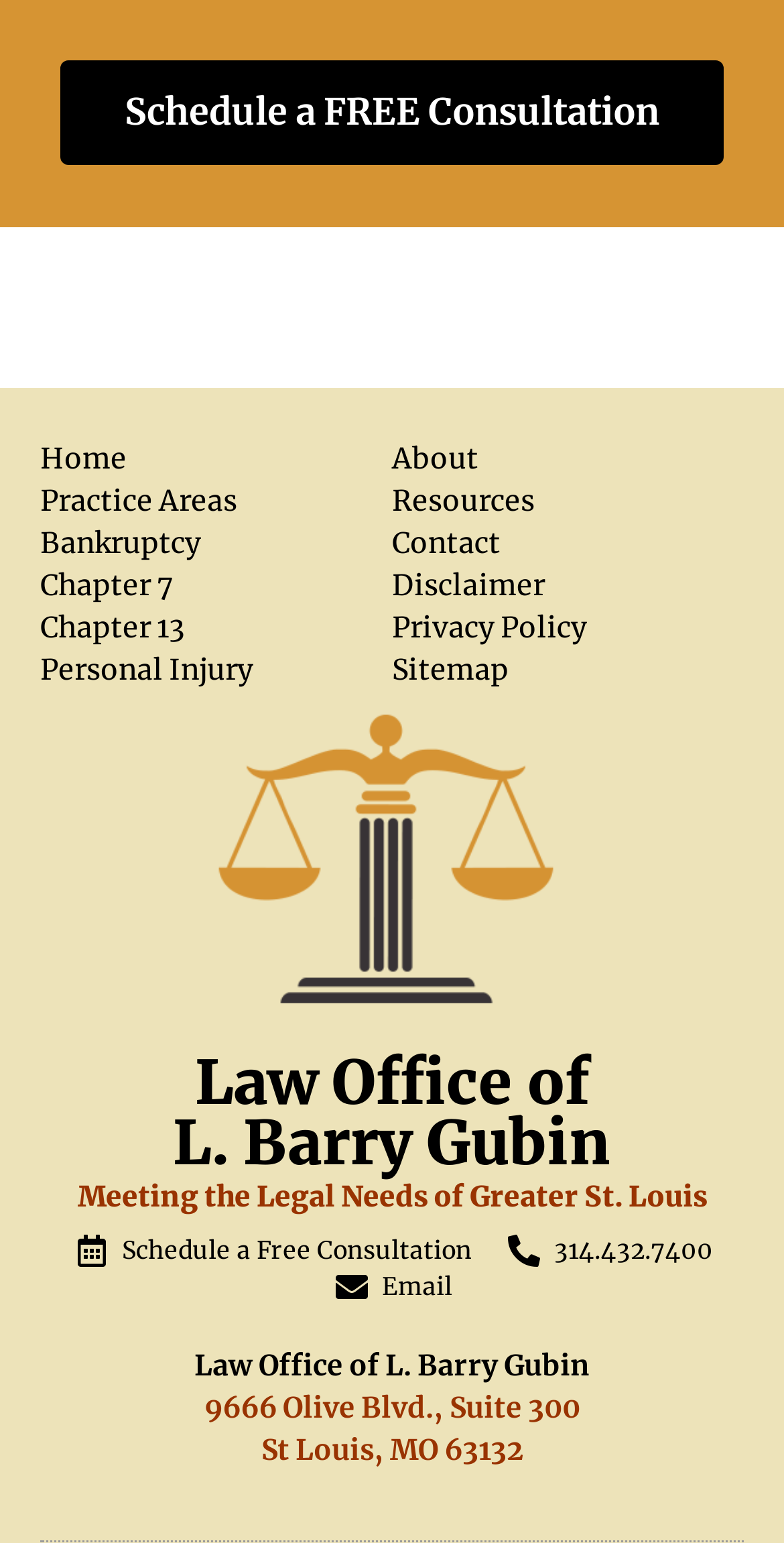What is the name of the law office?
Answer briefly with a single word or phrase based on the image.

Law Office of L. Barry Gubin